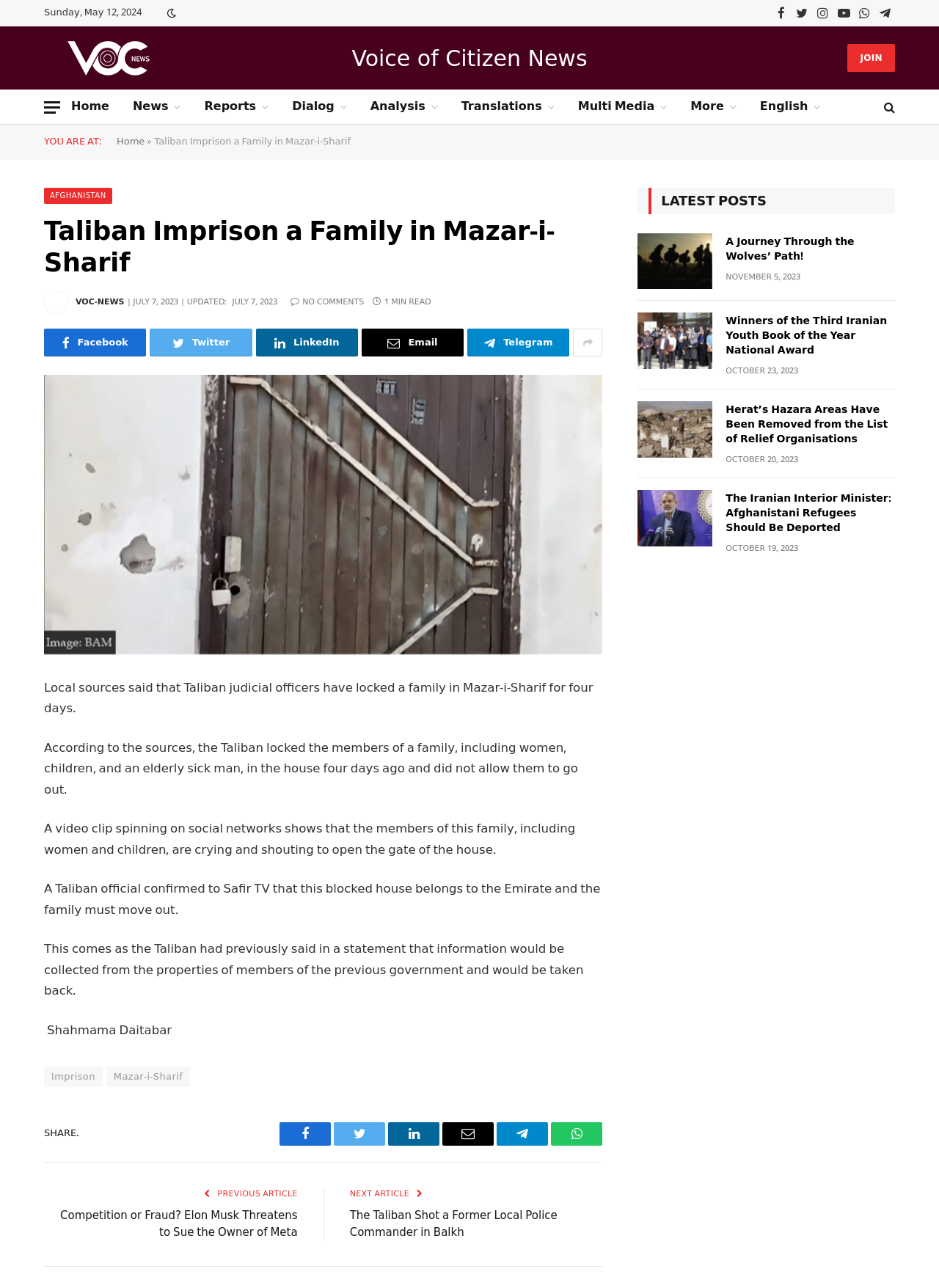Find and provide the bounding box coordinates for the UI element described with: "title="Voice of Citizen News"".

[0.047, 0.025, 0.16, 0.065]